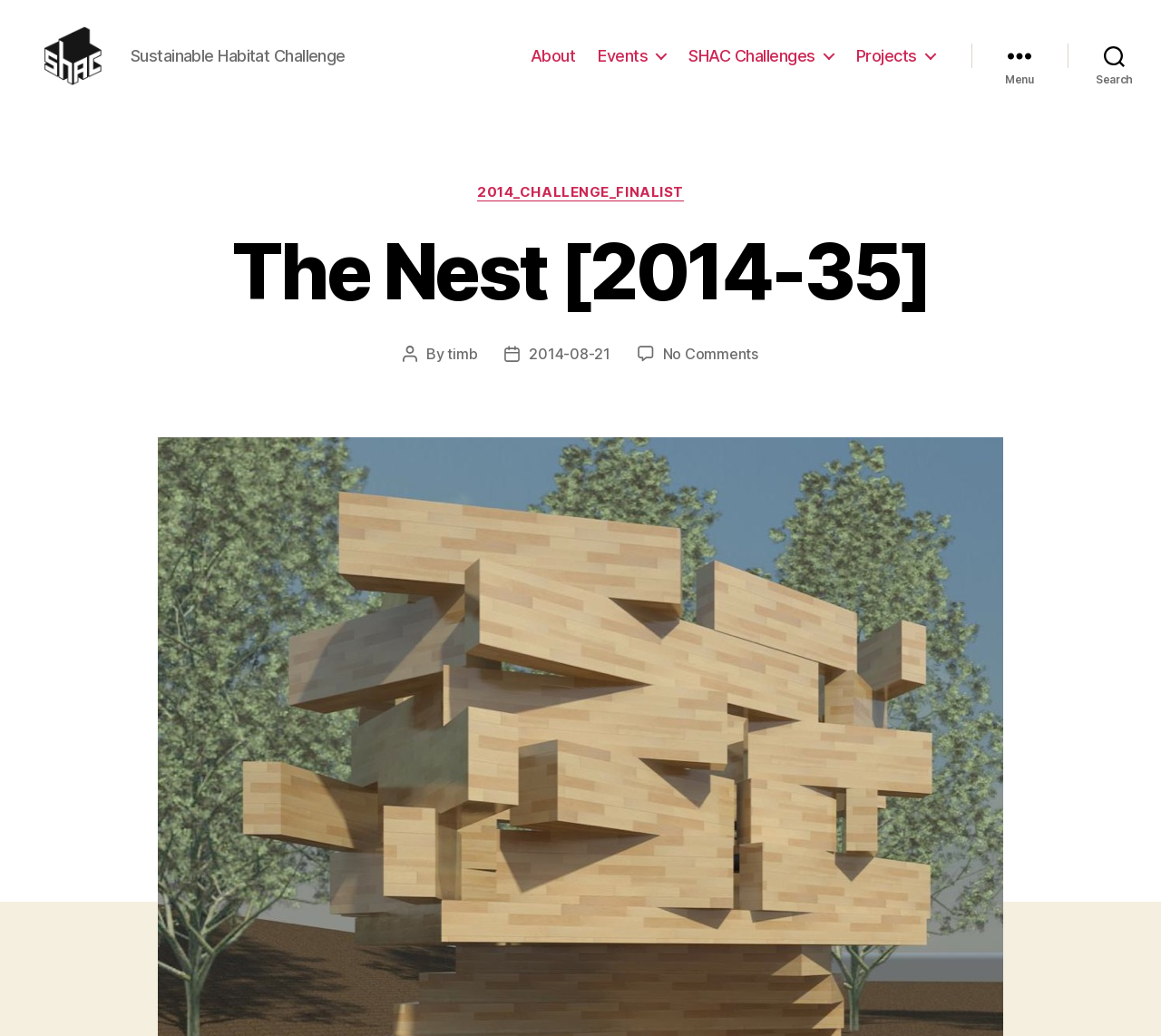Identify the bounding box coordinates of the element to click to follow this instruction: 'view SHAC Challenges'. Ensure the coordinates are four float values between 0 and 1, provided as [left, top, right, bottom].

[0.593, 0.054, 0.718, 0.073]